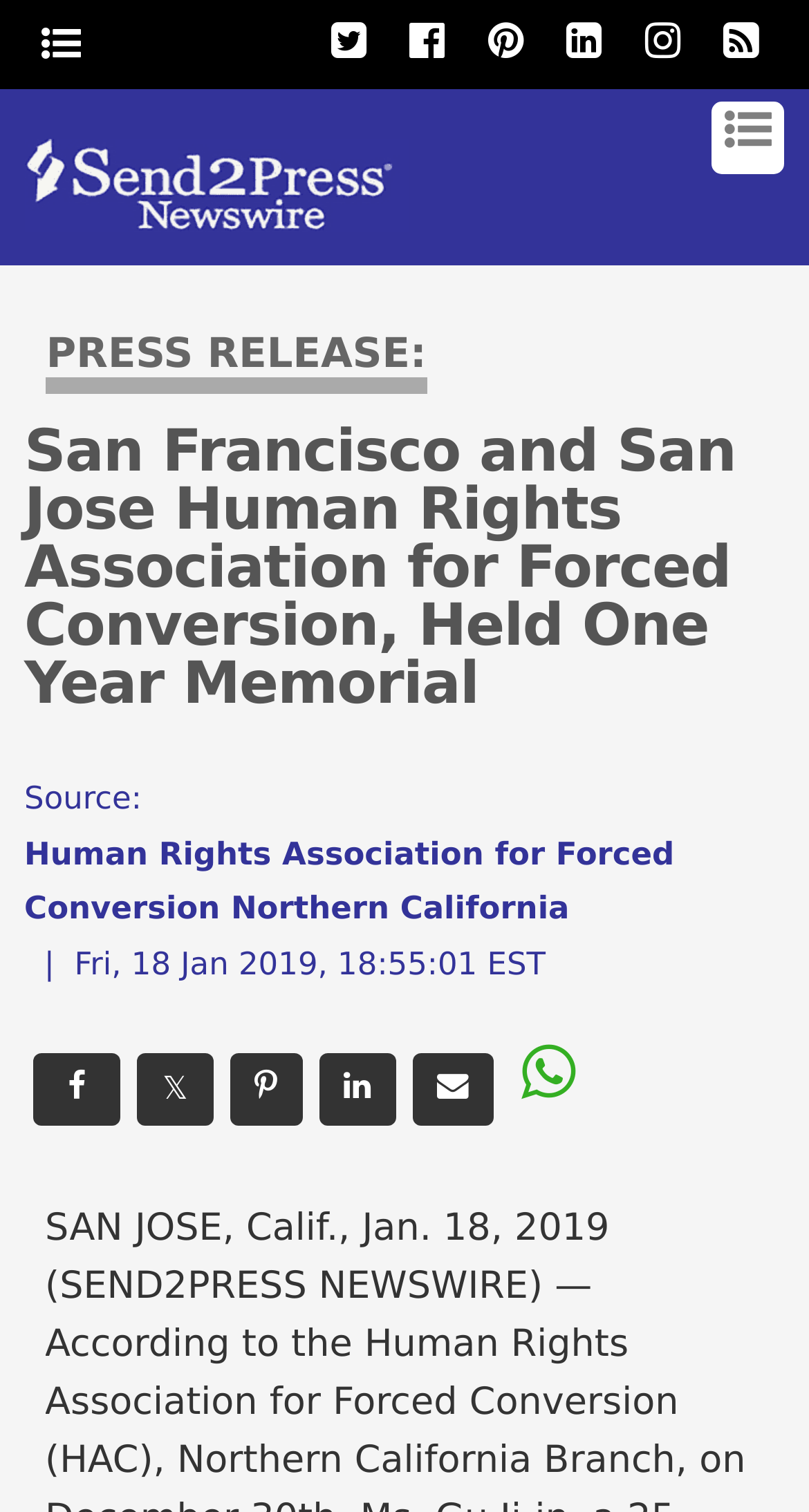Locate the bounding box coordinates of the element that needs to be clicked to carry out the instruction: "Share with Whatsapp". The coordinates should be given as four float numbers ranging from 0 to 1, i.e., [left, top, right, bottom].

[0.632, 0.689, 0.711, 0.739]